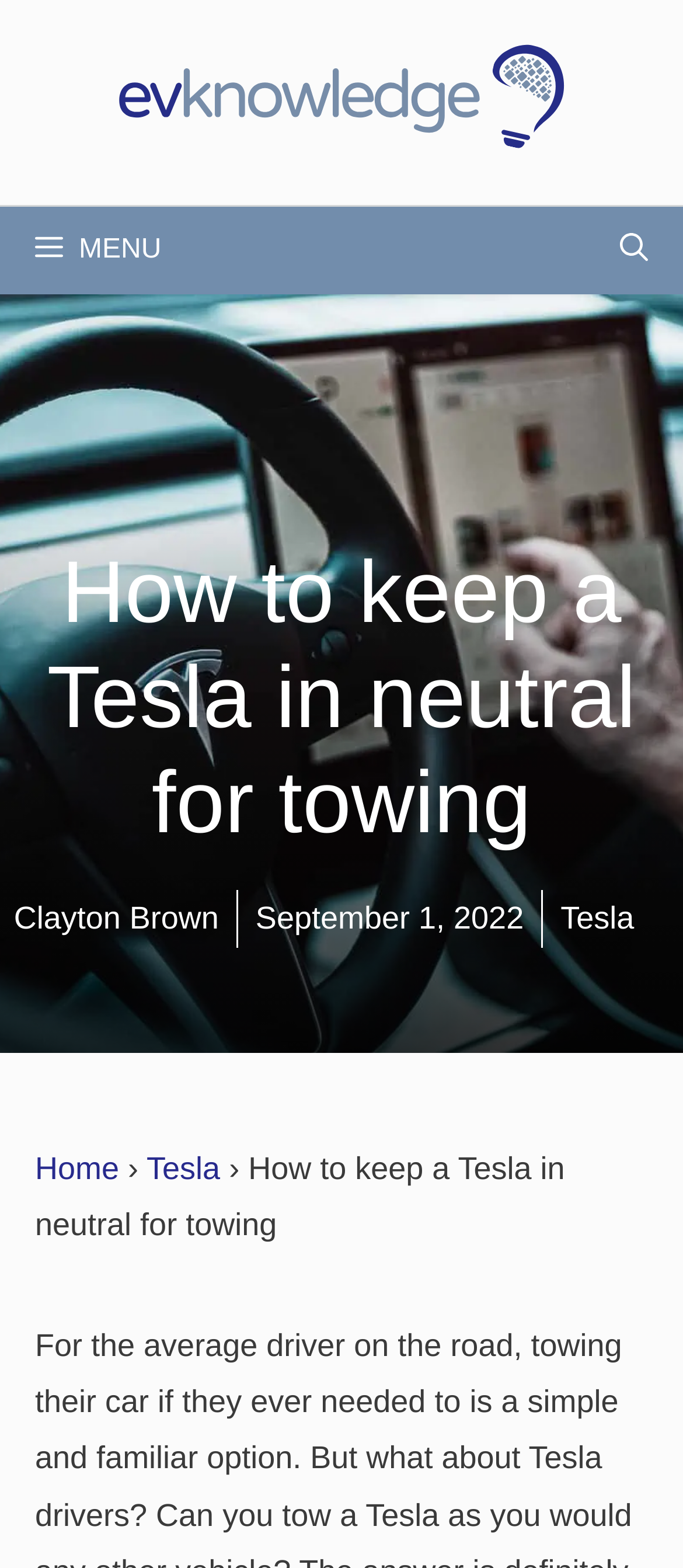Locate the primary heading on the webpage and return its text.

How to keep a Tesla in neutral for towing